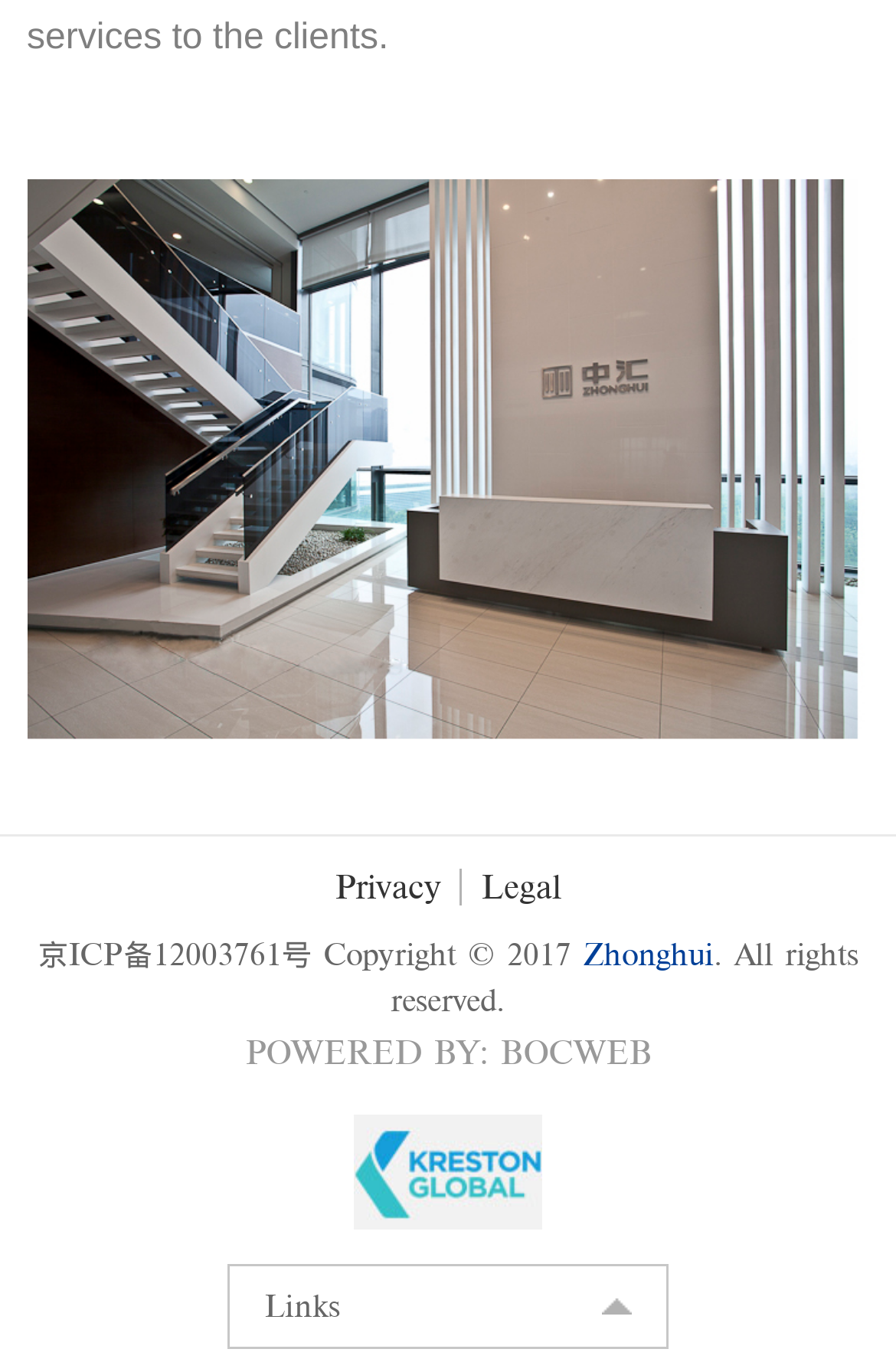Given the description 京ICP备12003761号, predict the bounding box coordinates of the UI element. Ensure the coordinates are in the format (top-left x, top-left y, bottom-right x, bottom-right y) and all values are between 0 and 1.

[0.042, 0.683, 0.347, 0.708]